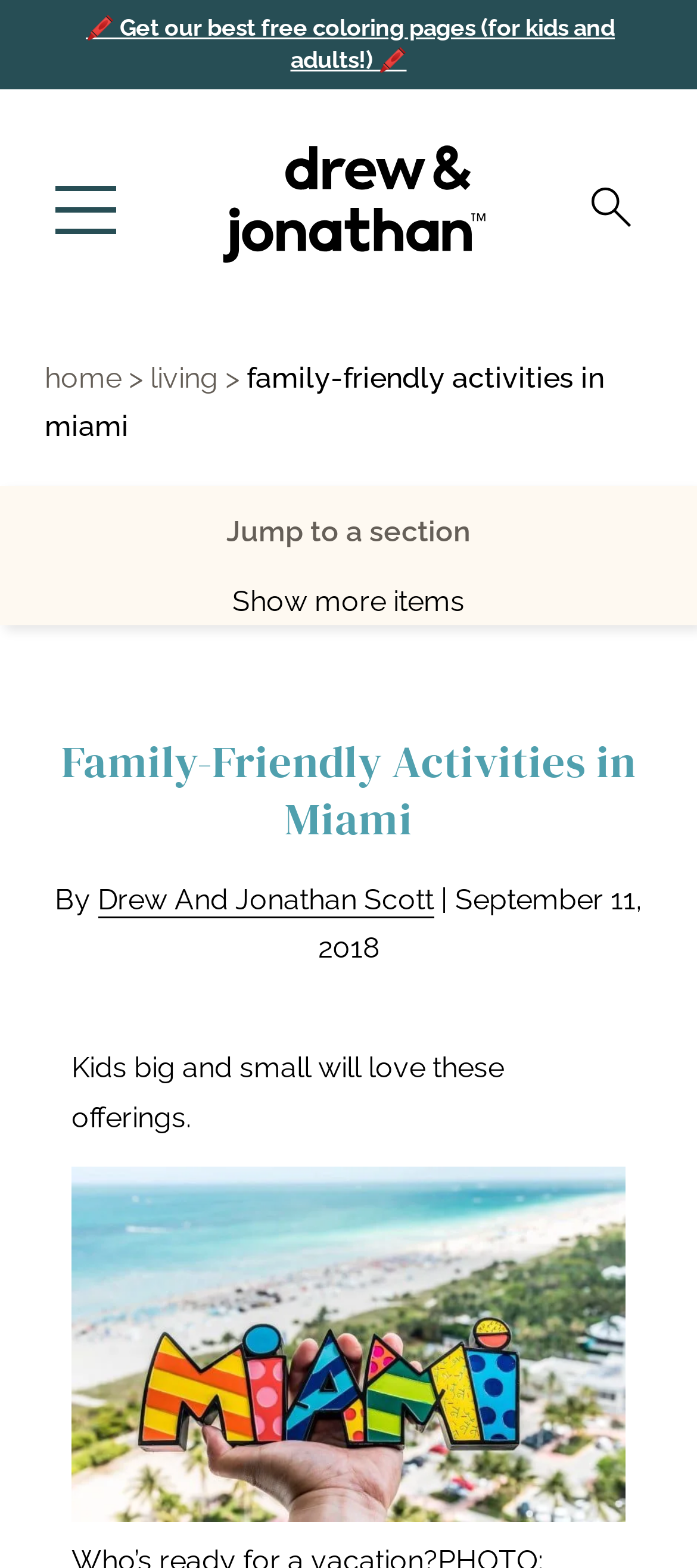Answer briefly with one word or phrase:
What is the date of the article?

September 11, 2018